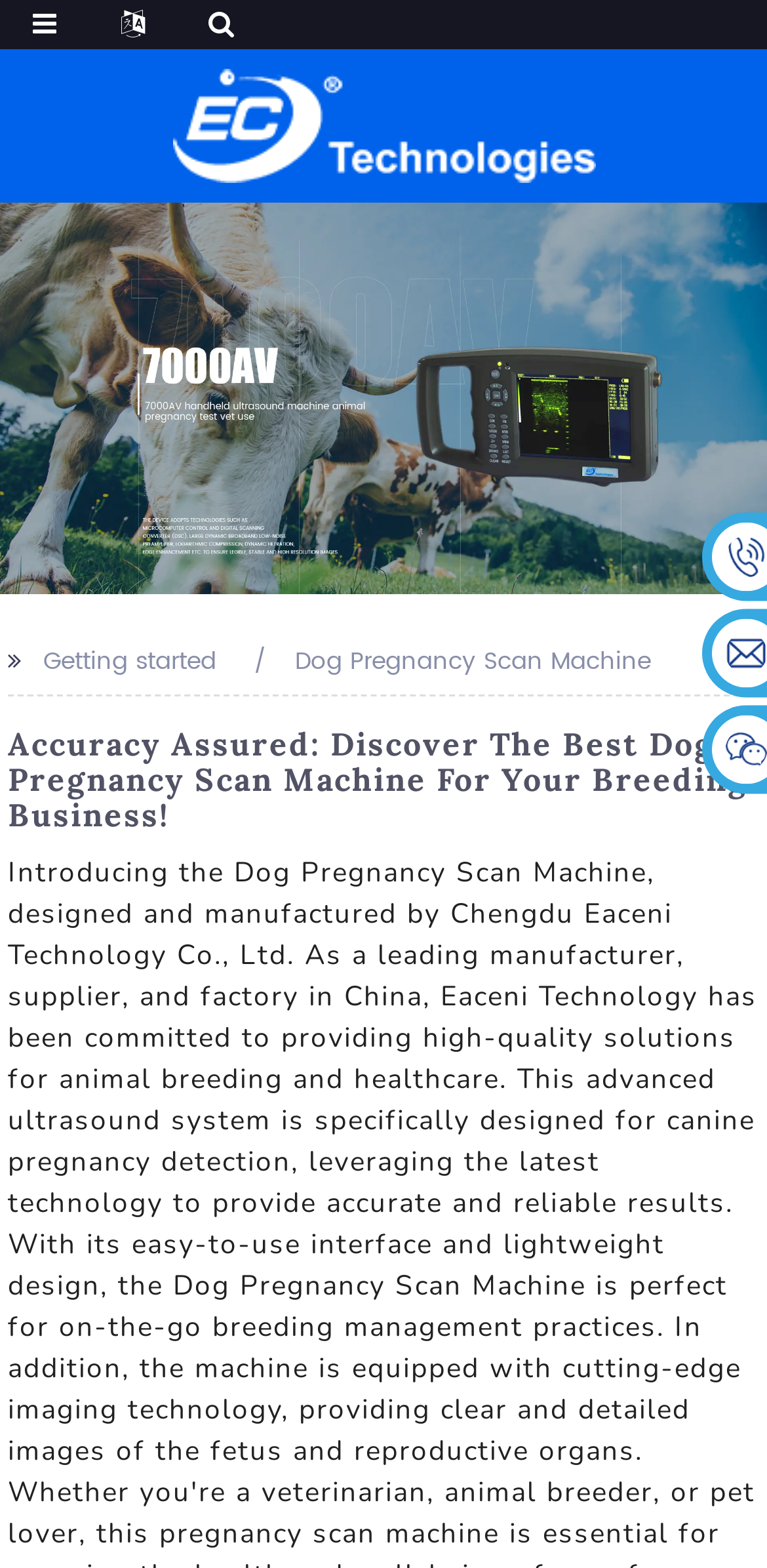Find and provide the bounding box coordinates for the UI element described with: "Getting started".

[0.056, 0.41, 0.282, 0.434]